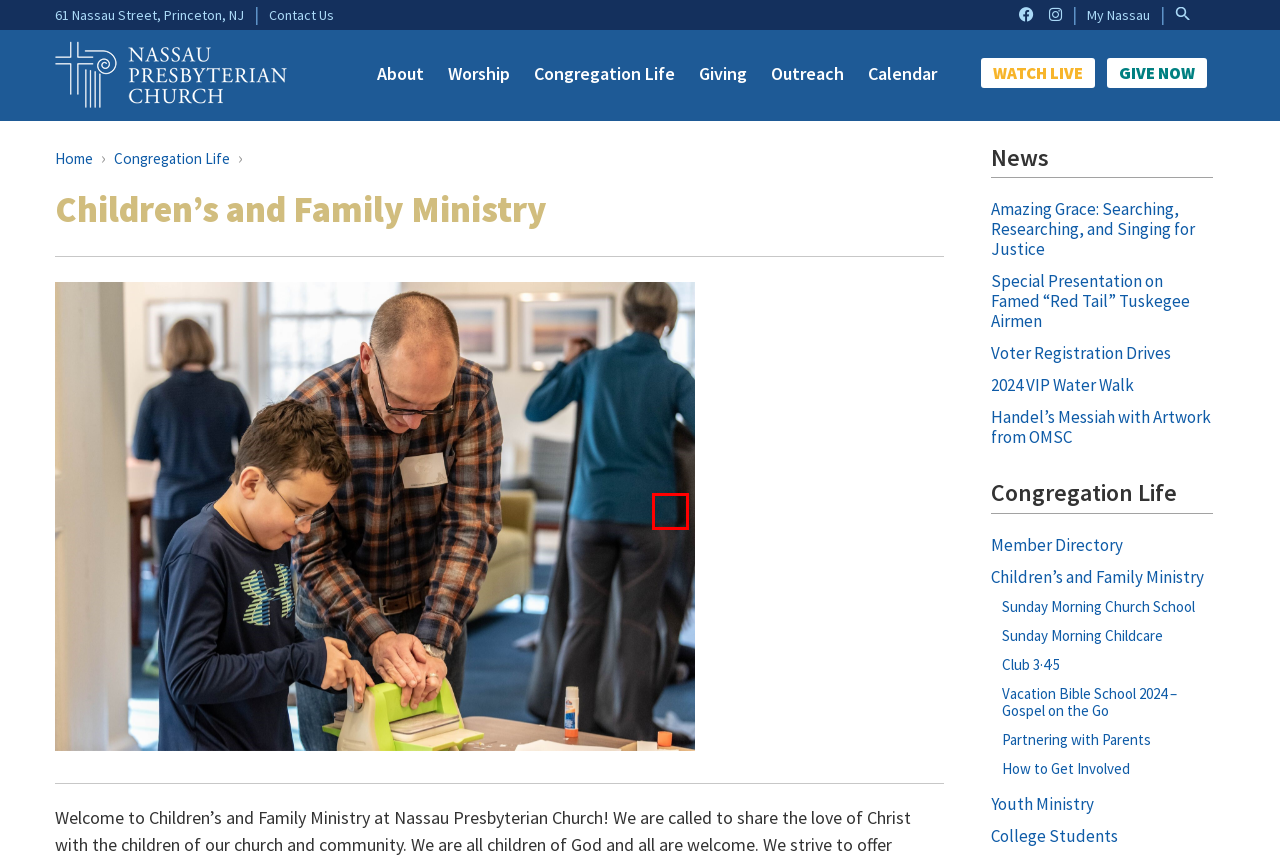Examine the screenshot of a webpage featuring a red bounding box and identify the best matching webpage description for the new page that results from clicking the element within the box. Here are the options:
A. Sunday Morning Childcare – Nassau Presbyterian Church
B. Give Now – Nassau Presbyterian Church
C. Amazing Grace: Searching, Researching, and Singing for Justice – Nassau Presbyterian Church
D. Vacation Bible School 2024 – Gospel on the Go – Nassau Presbyterian Church
E. How to Get Involved – Nassau Presbyterian Church
F. Sunday Morning Church School – Nassau Presbyterian Church
G. Contact Us – Nassau Presbyterian Church
H. Club 3·4·5 – Nassau Presbyterian Church

B